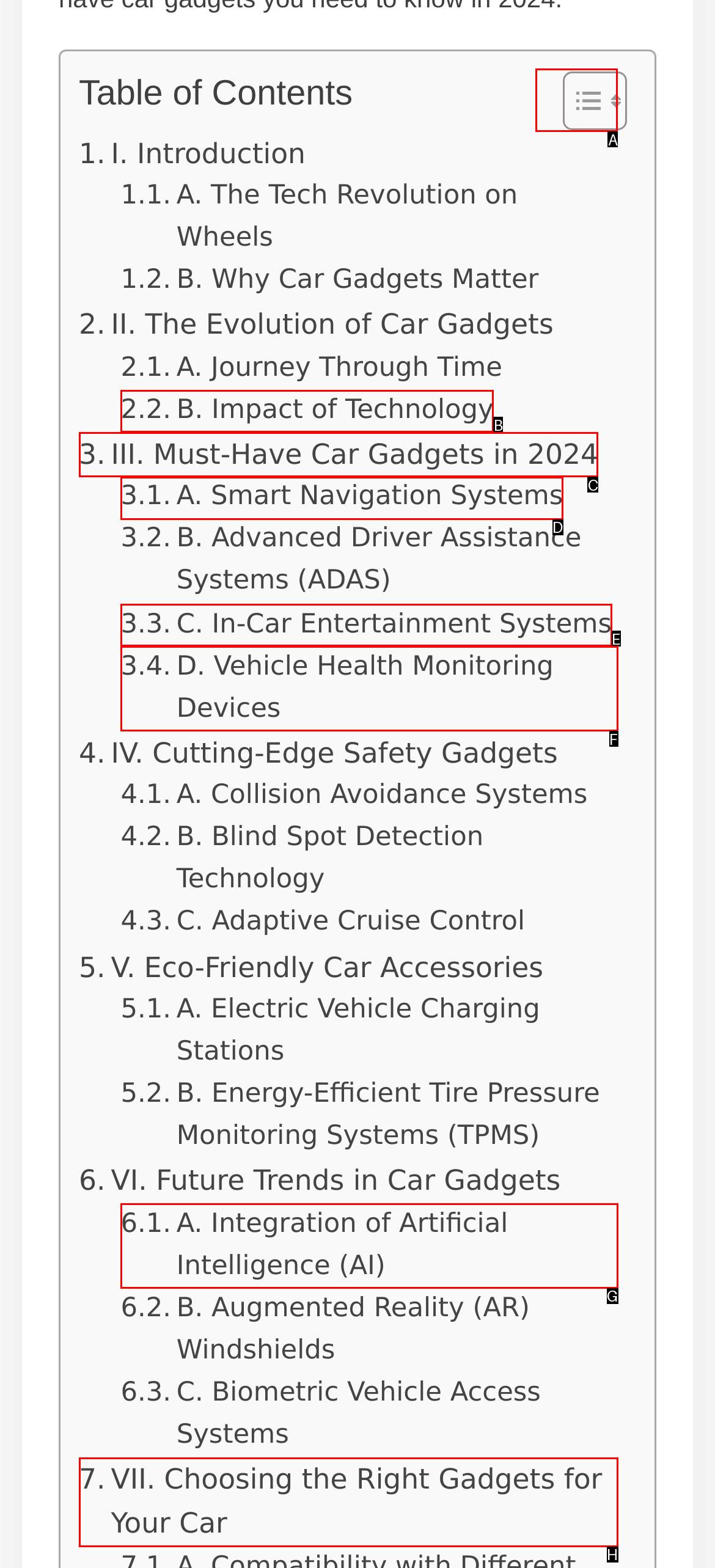Which lettered option should I select to achieve the task: Click on Table of Contents according to the highlighted elements in the screenshot?

A